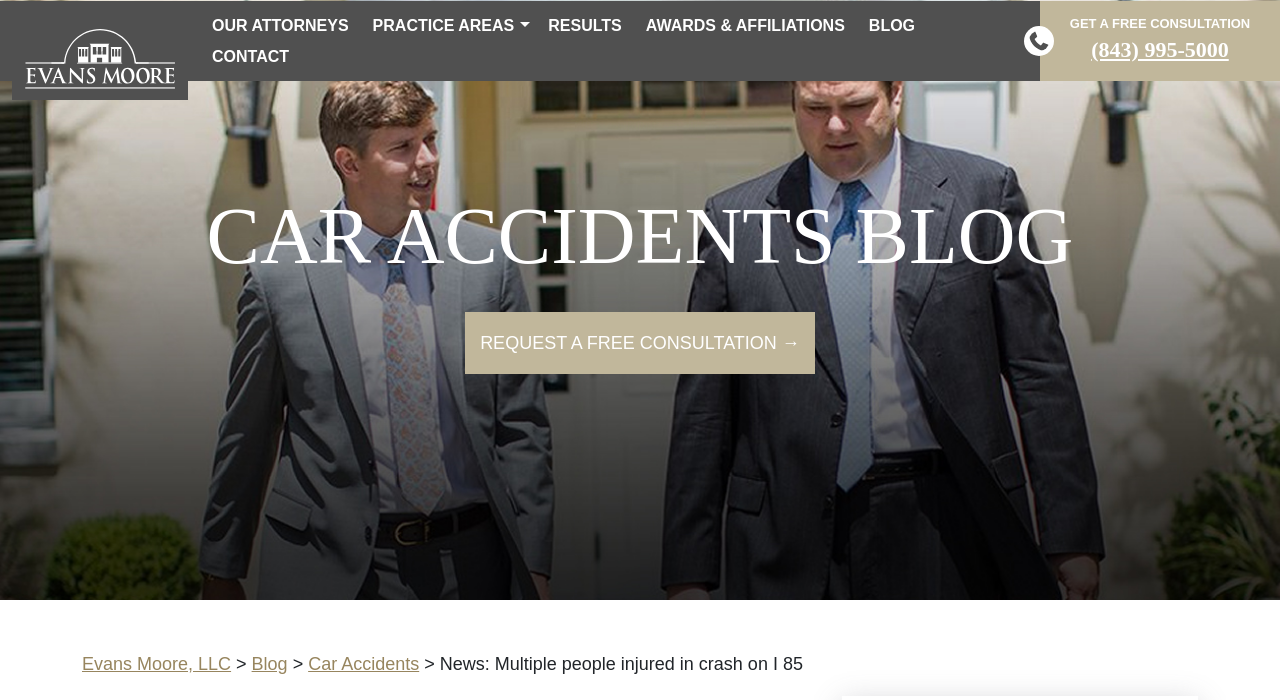Using the format (top-left x, top-left y, bottom-right x, bottom-right y), and given the element description, identify the bounding box coordinates within the screenshot: Request a free consultation →

[0.364, 0.444, 0.636, 0.532]